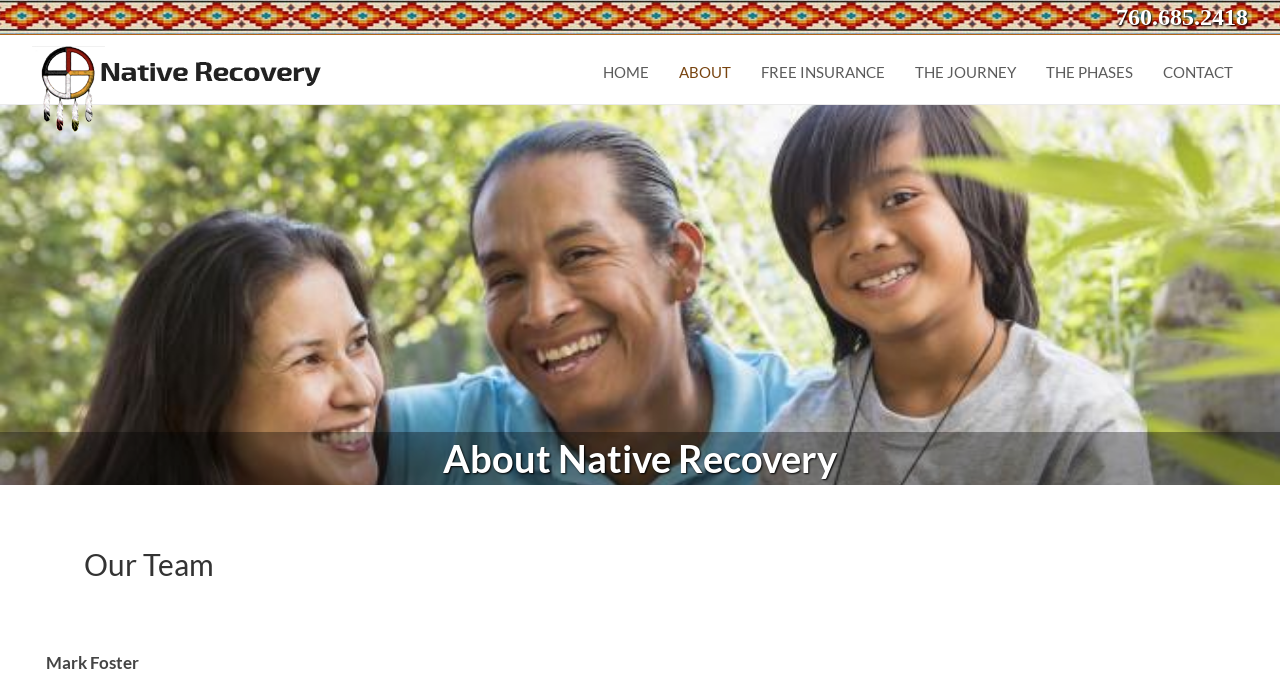What is the title of the first heading?
Use the screenshot to answer the question with a single word or phrase.

About Native Recovery